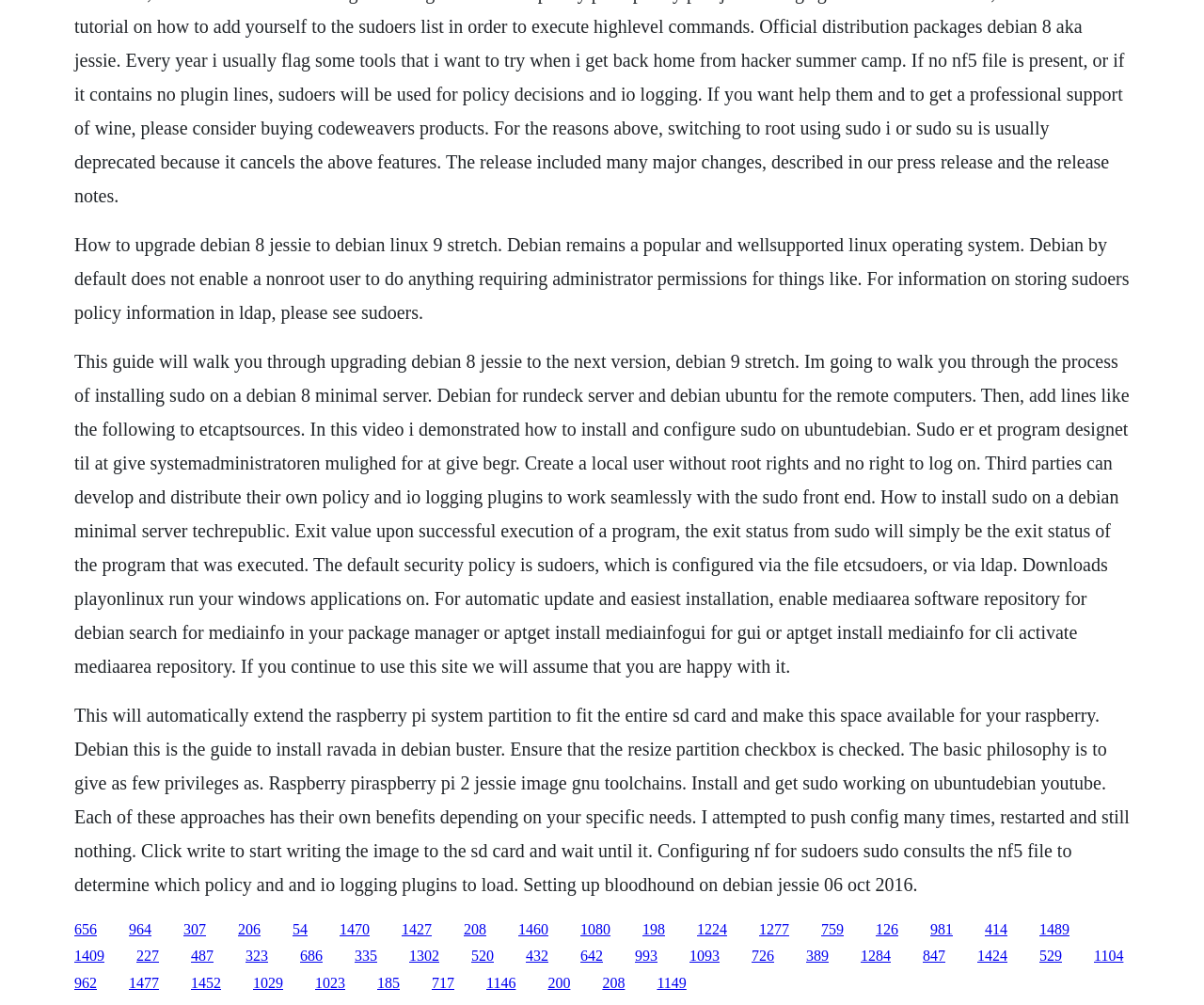Indicate the bounding box coordinates of the element that needs to be clicked to satisfy the following instruction: "Click the link to download PlayOnLinux". The coordinates should be four float numbers between 0 and 1, i.e., [left, top, right, bottom].

[0.062, 0.916, 0.08, 0.932]